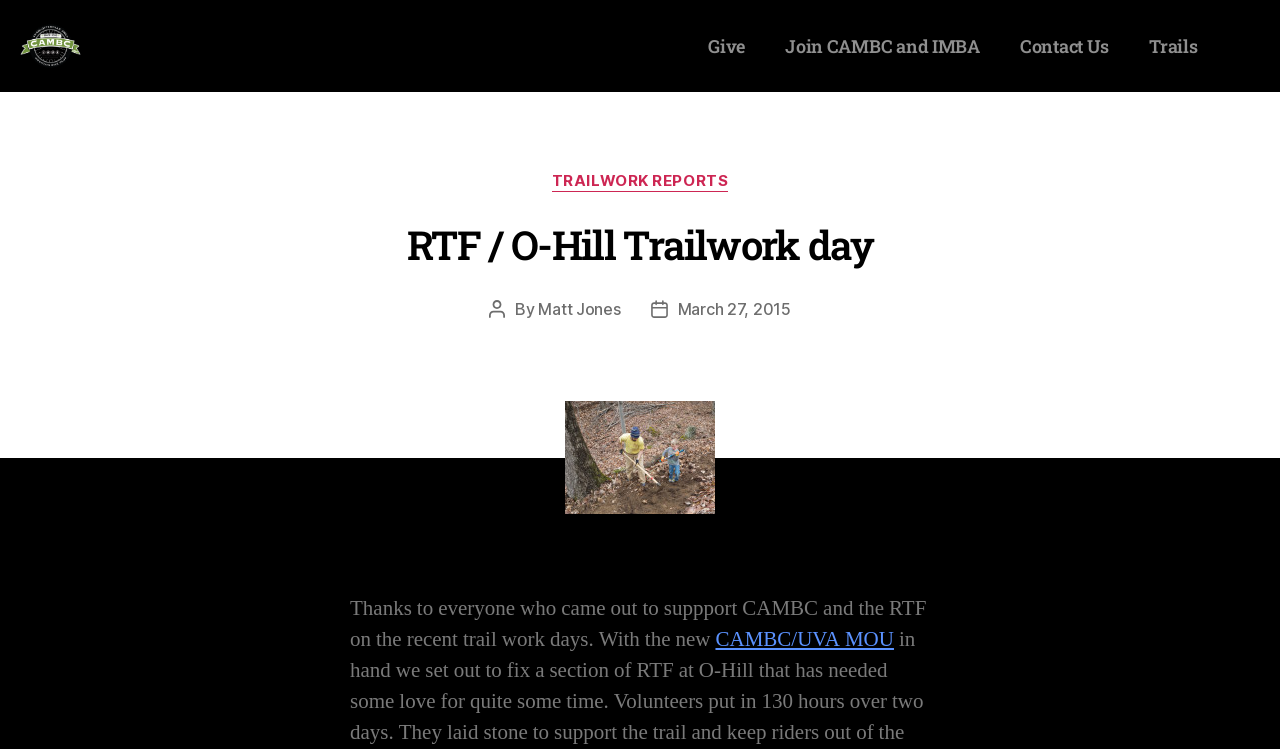Please predict the bounding box coordinates of the element's region where a click is necessary to complete the following instruction: "Read the article by Matt Jones". The coordinates should be represented by four float numbers between 0 and 1, i.e., [left, top, right, bottom].

[0.421, 0.4, 0.485, 0.426]